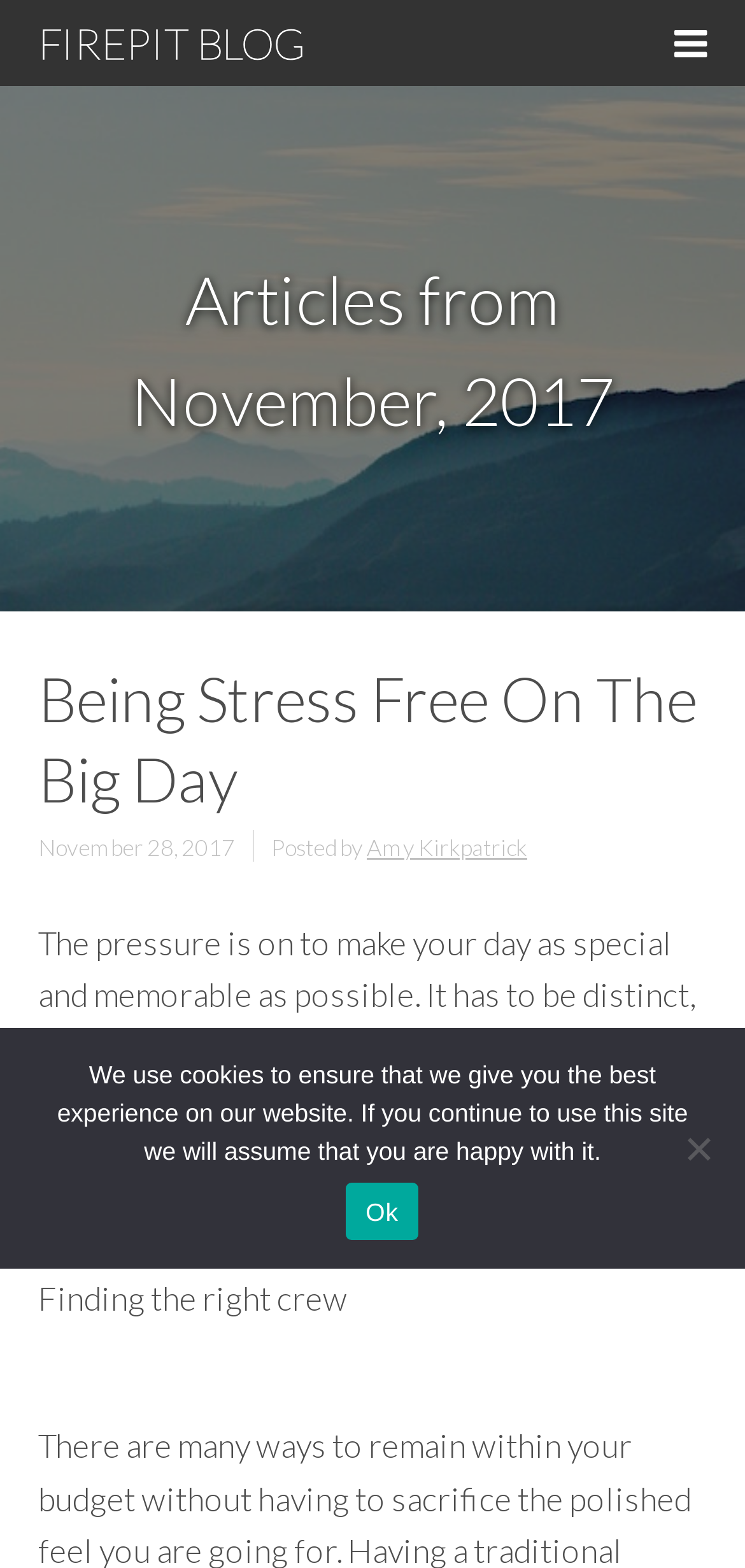Respond with a single word or phrase to the following question: What is the date of the article 'Being Stress Free On The Big Day'?

November 28, 2017